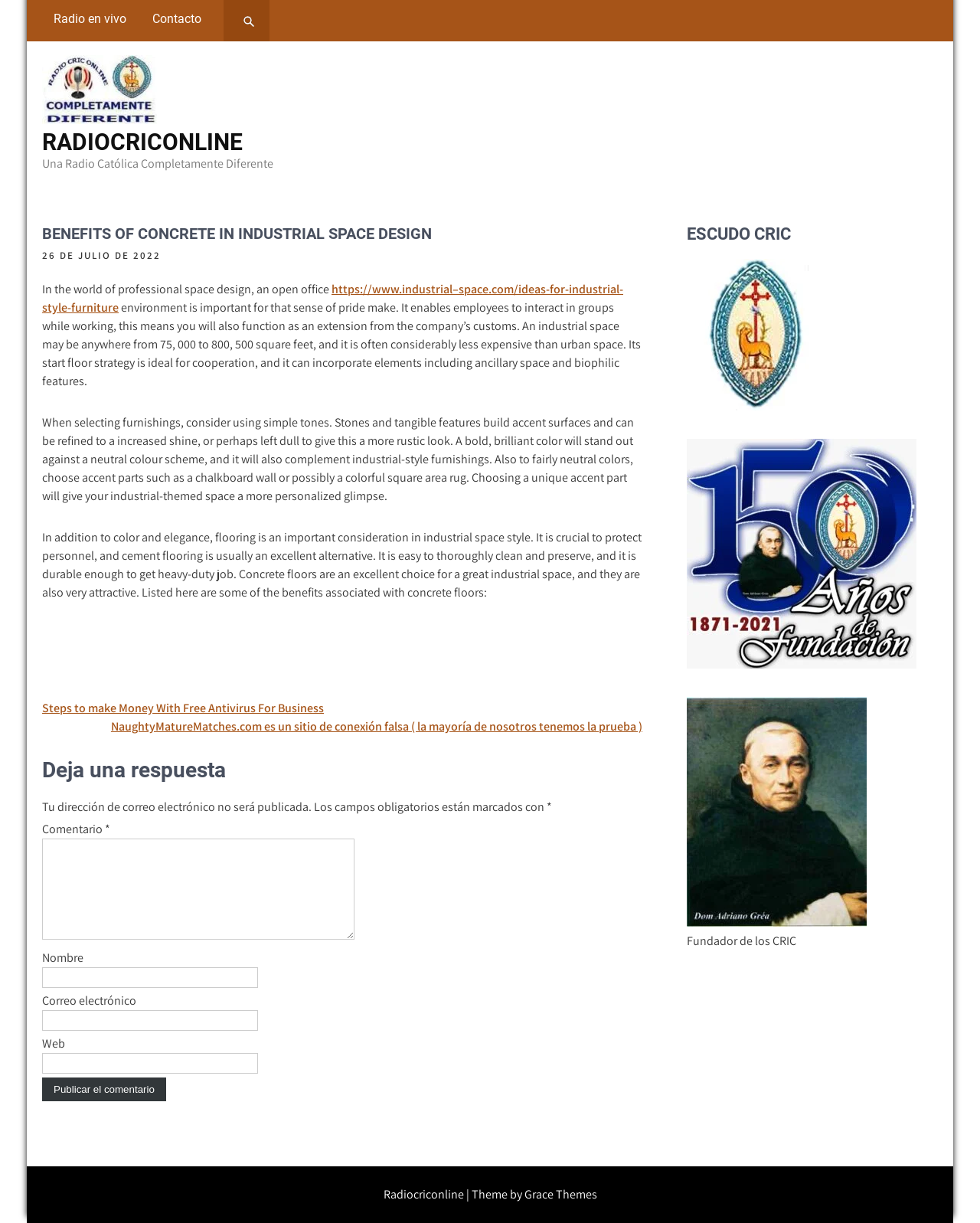Locate the bounding box coordinates of the region to be clicked to comply with the following instruction: "Read the article". The coordinates must be four float numbers between 0 and 1, in the form [left, top, right, bottom].

[0.043, 0.184, 0.655, 0.528]